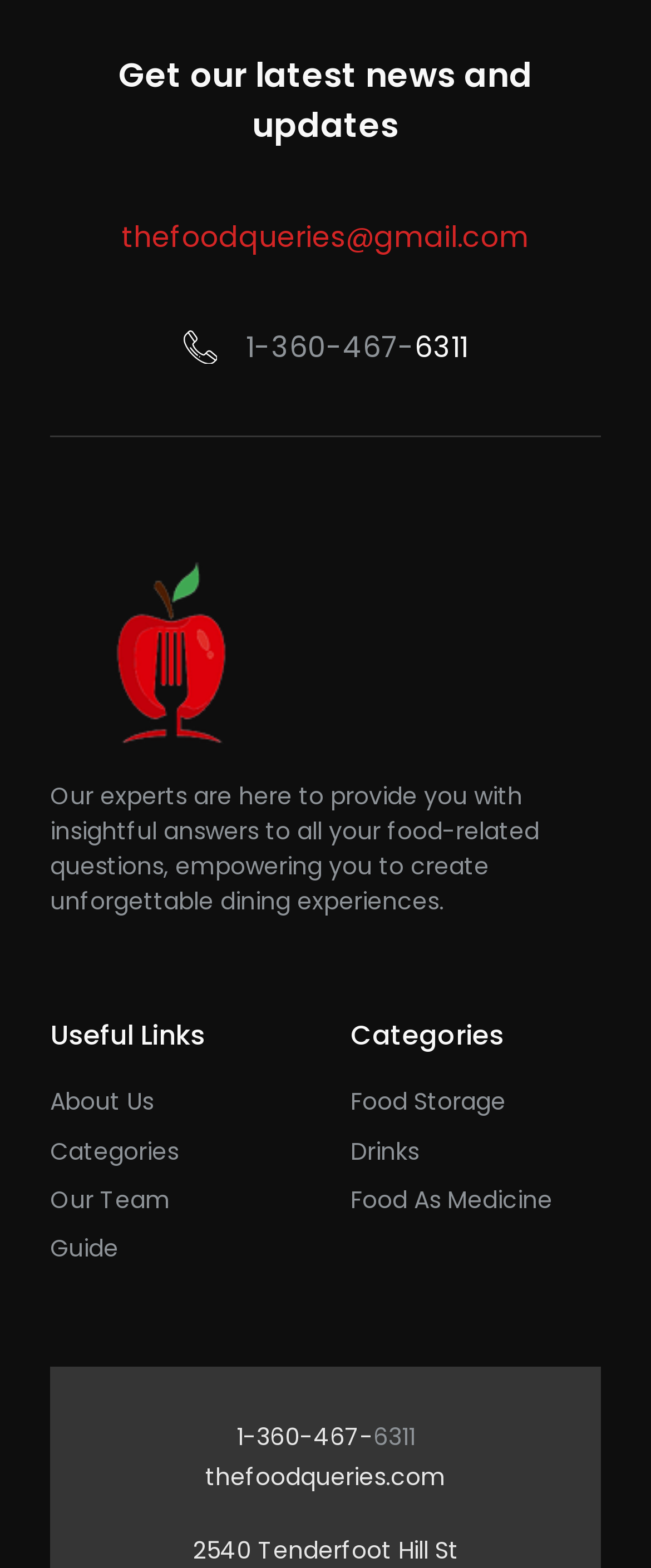Can you look at the image and give a comprehensive answer to the question:
What is the email address provided on the webpage?

The email address is found in the top section of the webpage, where it is written as a link 'thefoodqueries@gmail.com'.